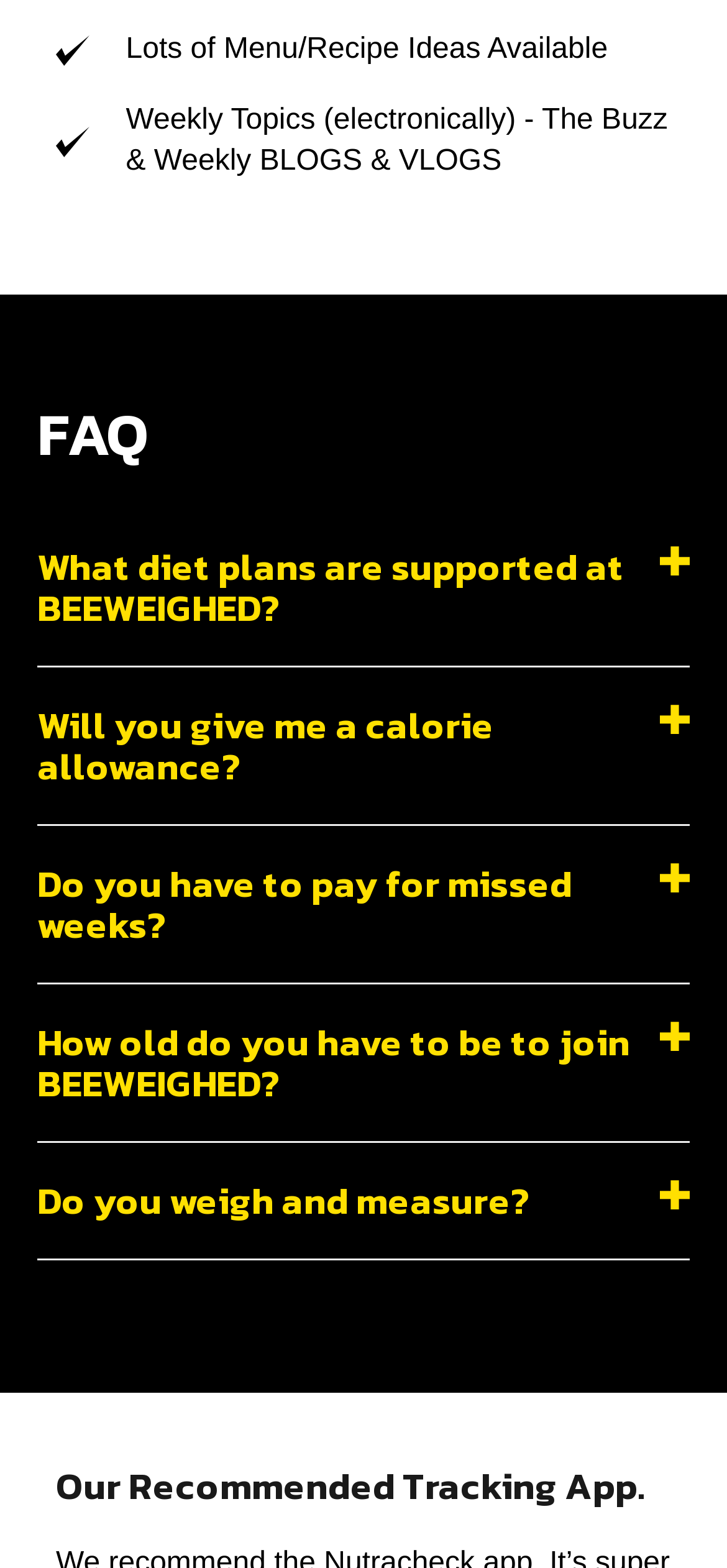Using the elements shown in the image, answer the question comprehensively: Can I find weekly topics on the webpage?

According to the webpage content, there is a mention of 'Weekly Topics (electronically) - The Buzz & Weekly BLOGS & VLOGS', which suggests that weekly topics are available on the webpage.